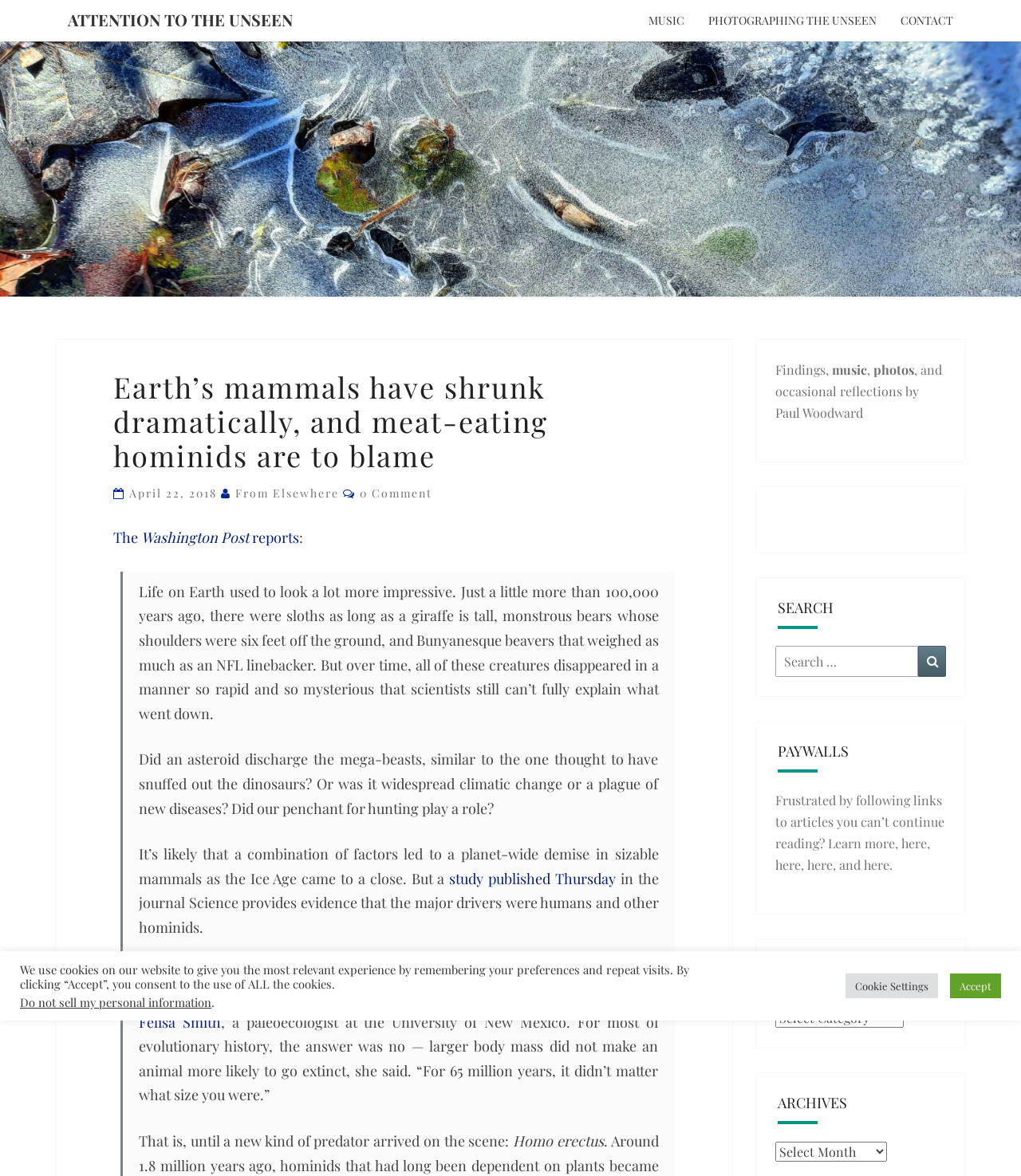Please identify the coordinates of the bounding box that should be clicked to fulfill this instruction: "Click the link to read the article from The Washington Post".

[0.111, 0.449, 0.293, 0.465]